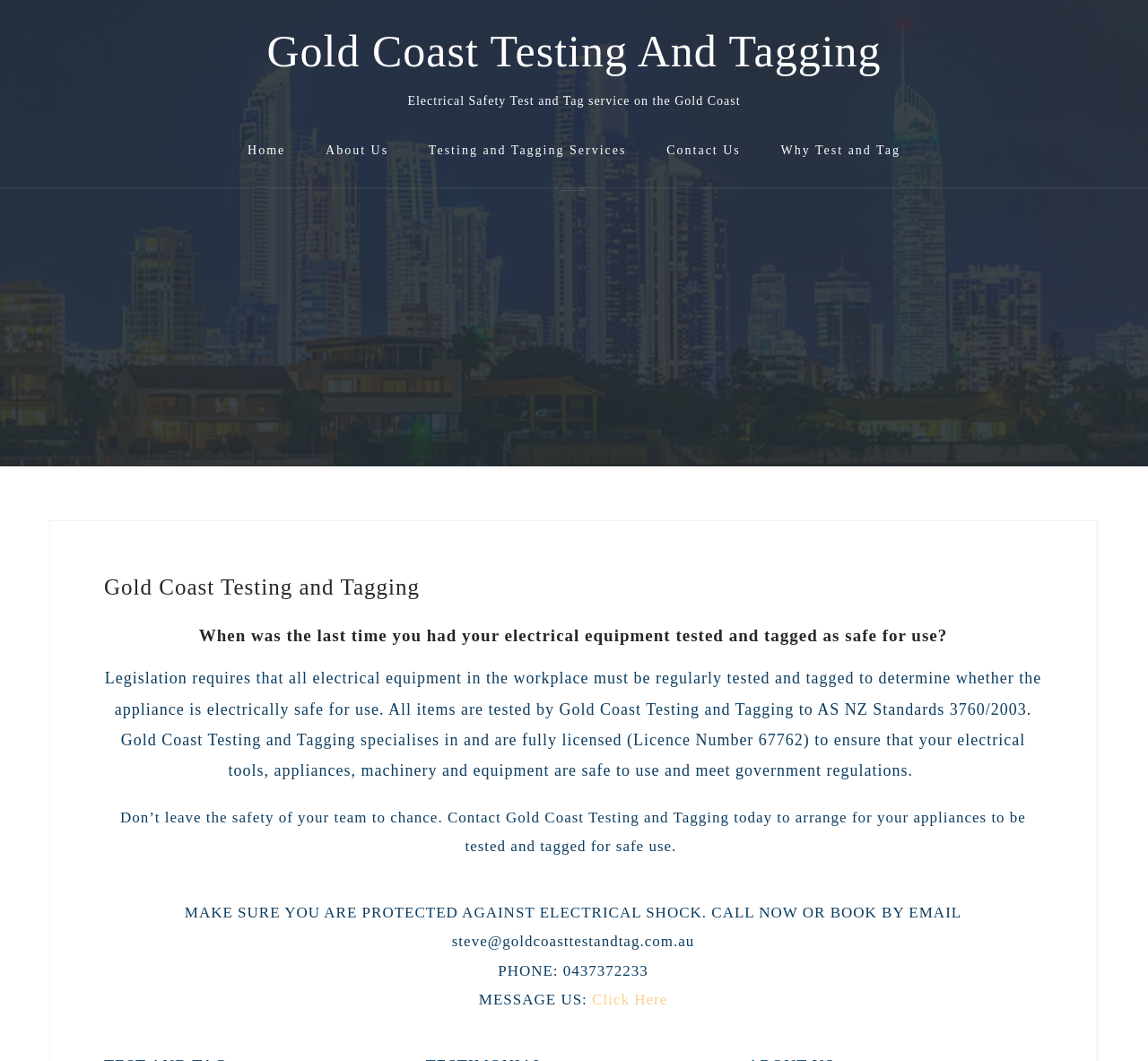Provide a brief response in the form of a single word or phrase:
What is the phone number to contact for testing and tagging services?

0437372233